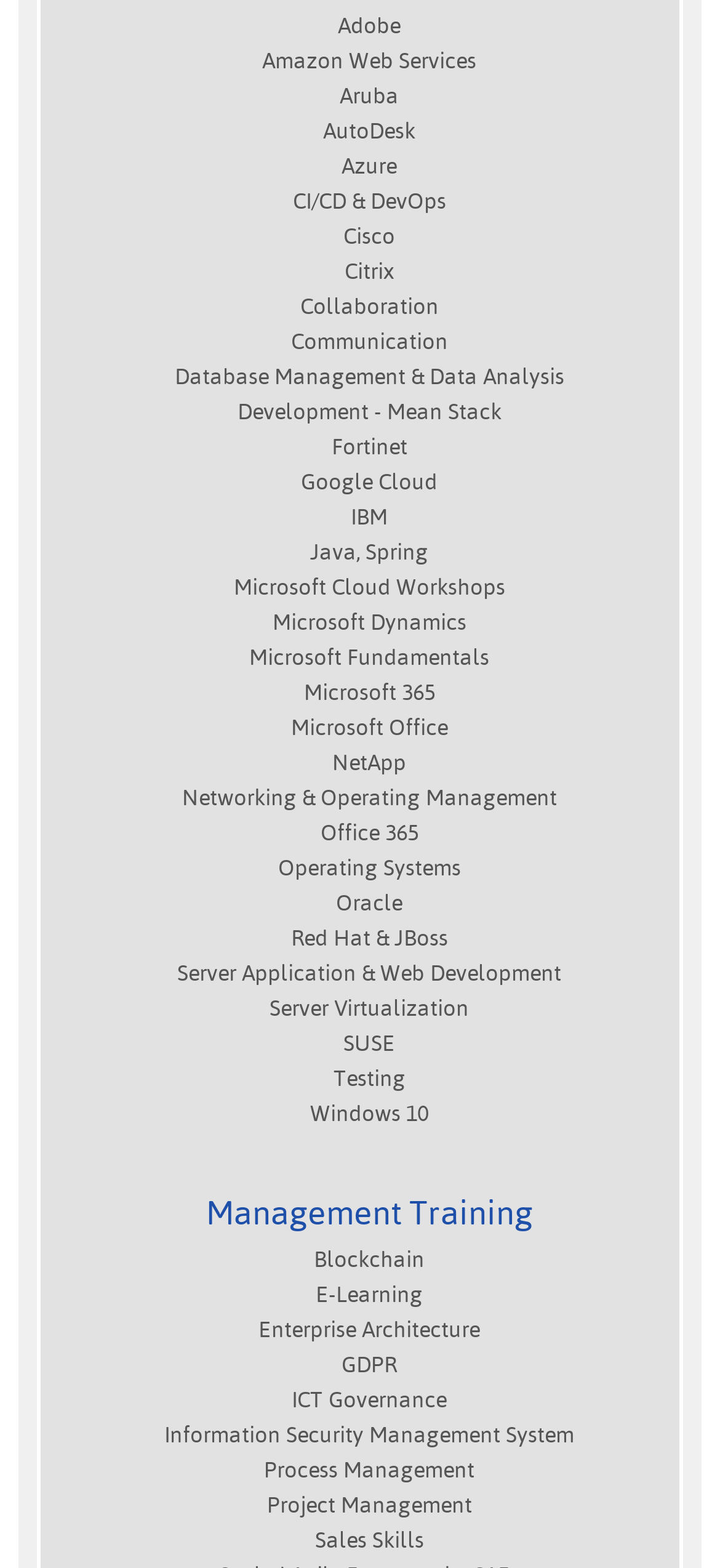Please specify the bounding box coordinates for the clickable region that will help you carry out the instruction: "Visit the page for Project Management".

[0.371, 0.952, 0.655, 0.968]